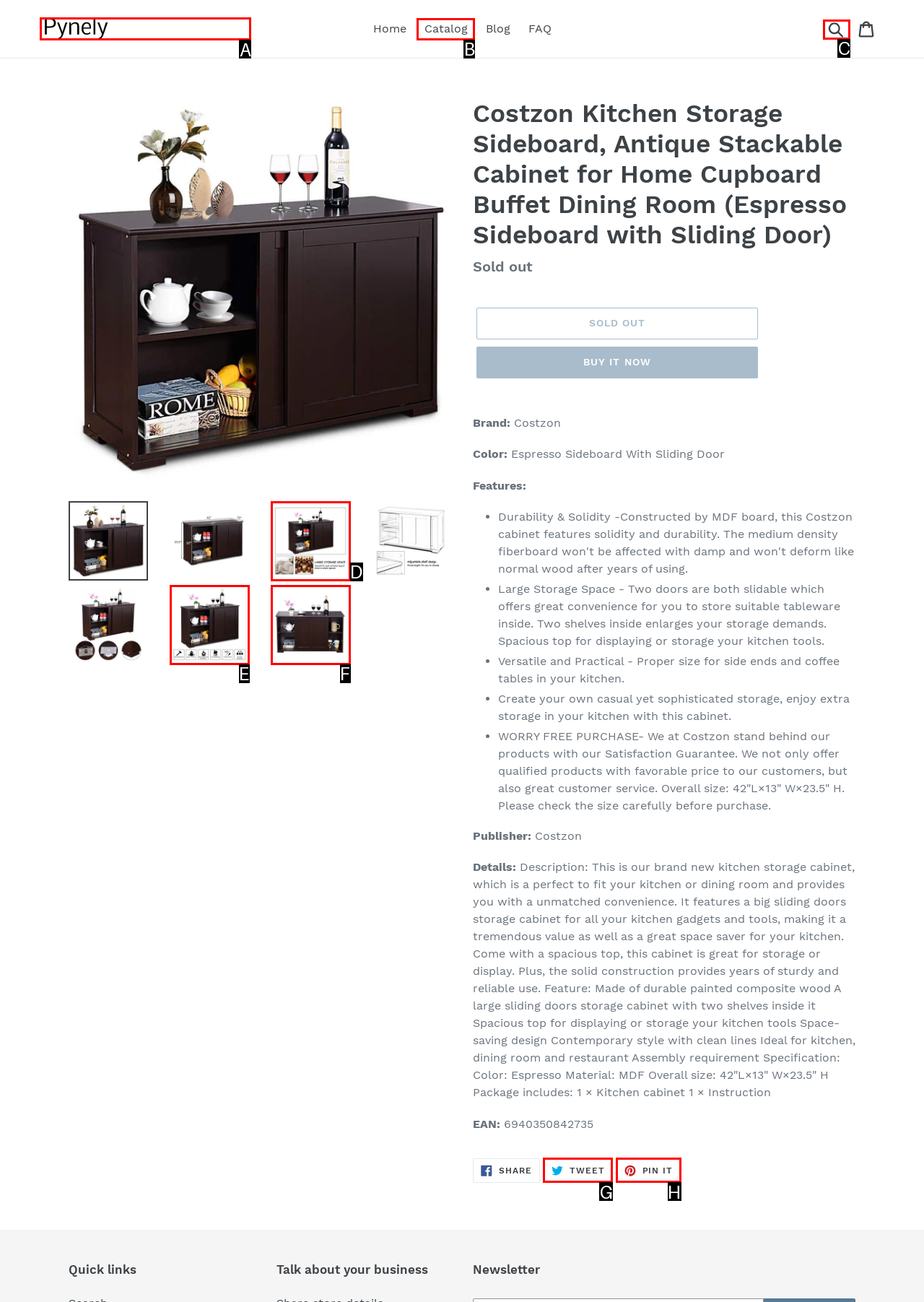Indicate which HTML element you need to click to complete the task: Search for products. Provide the letter of the selected option directly.

C